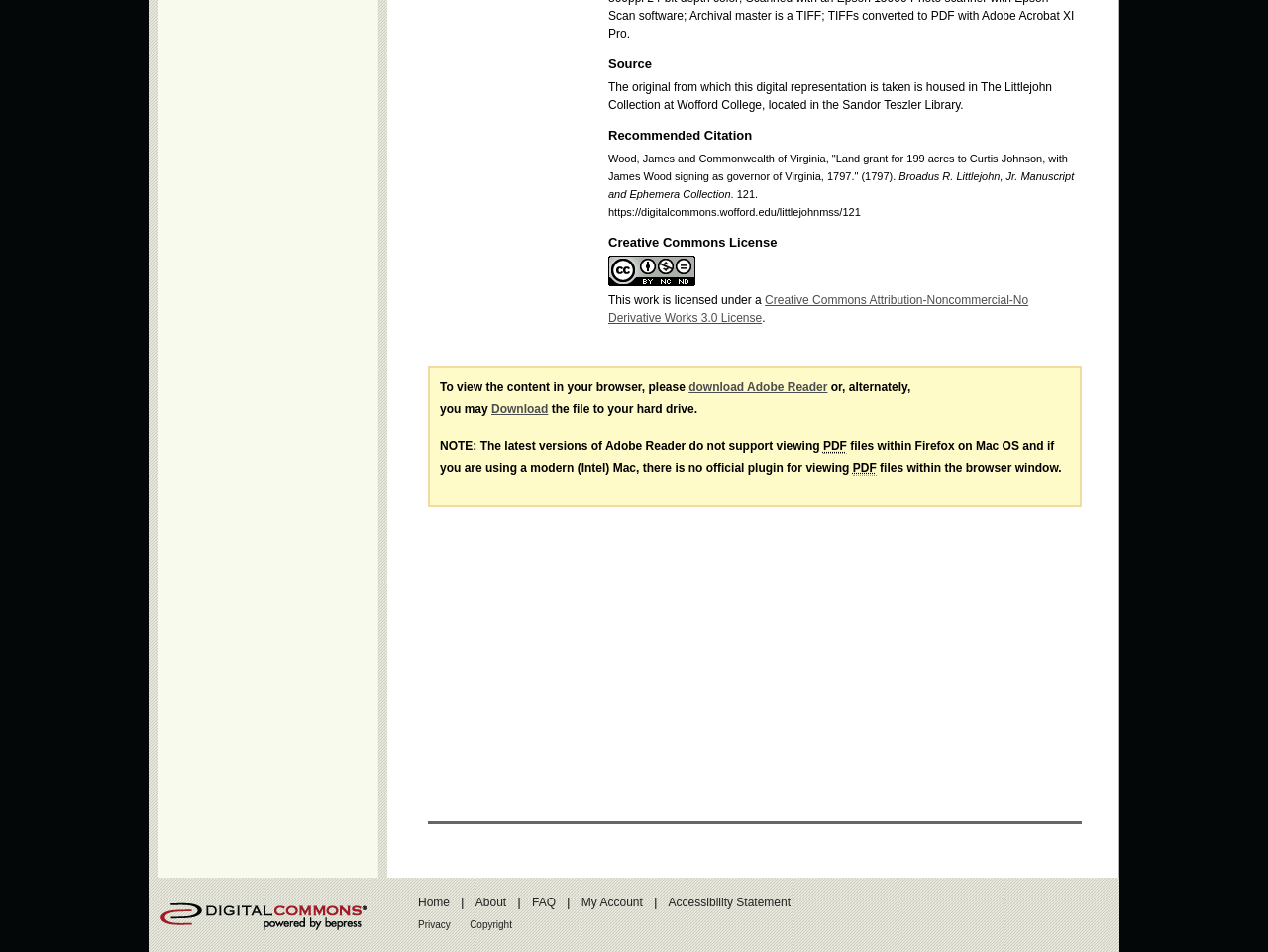Bounding box coordinates are specified in the format (top-left x, top-left y, bottom-right x, bottom-right y). All values are floating point numbers bounded between 0 and 1. Please provide the bounding box coordinate of the region this sentence describes: About

[0.375, 0.941, 0.399, 0.956]